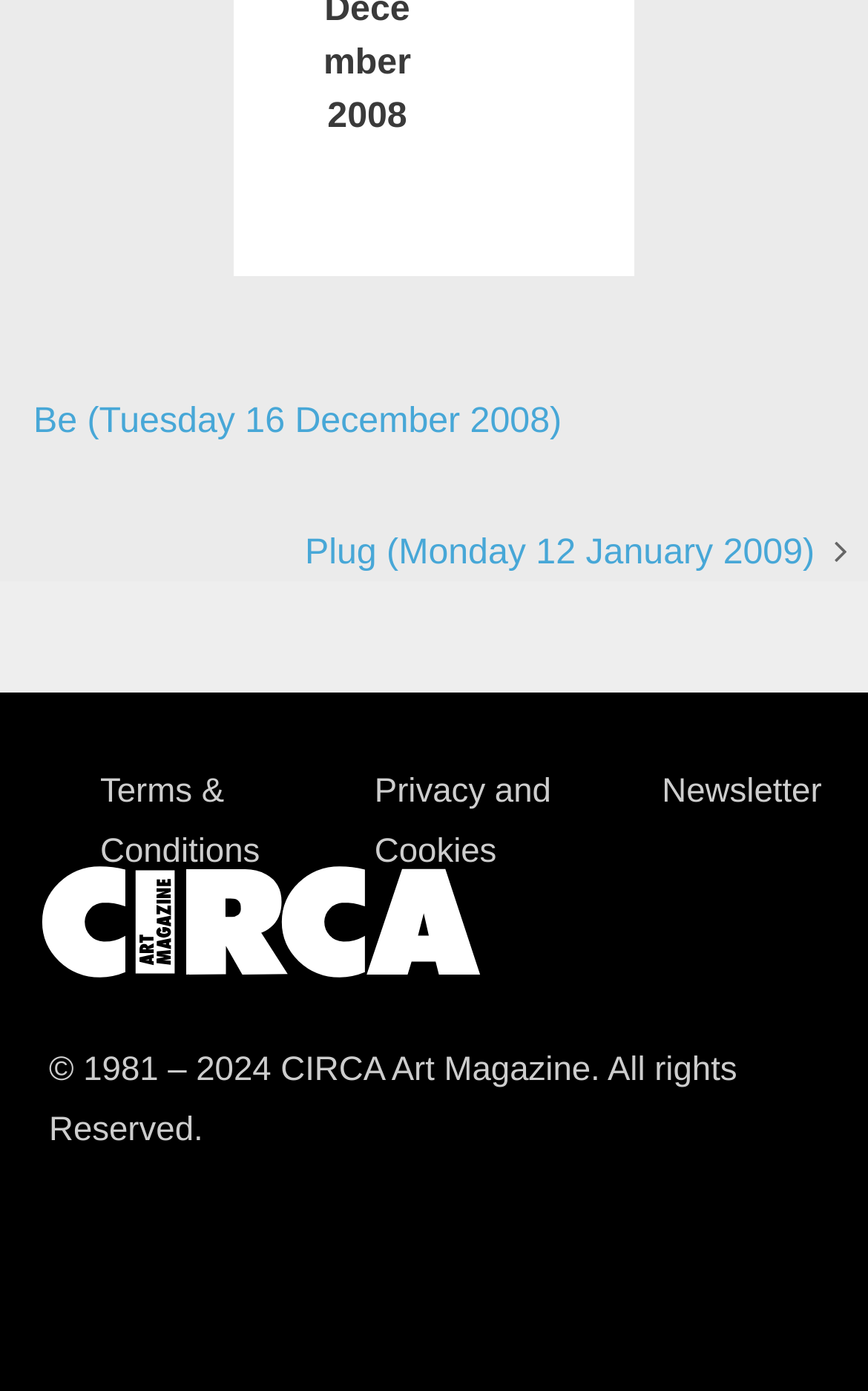How many navigation links are there at the bottom of the webpage?
Kindly give a detailed and elaborate answer to the question.

There are three navigation links at the bottom of the webpage, 'Terms & Conditions', 'Privacy and Cookies', and 'Newsletter', which can be found by examining the link elements with their corresponding bounding box coordinates.